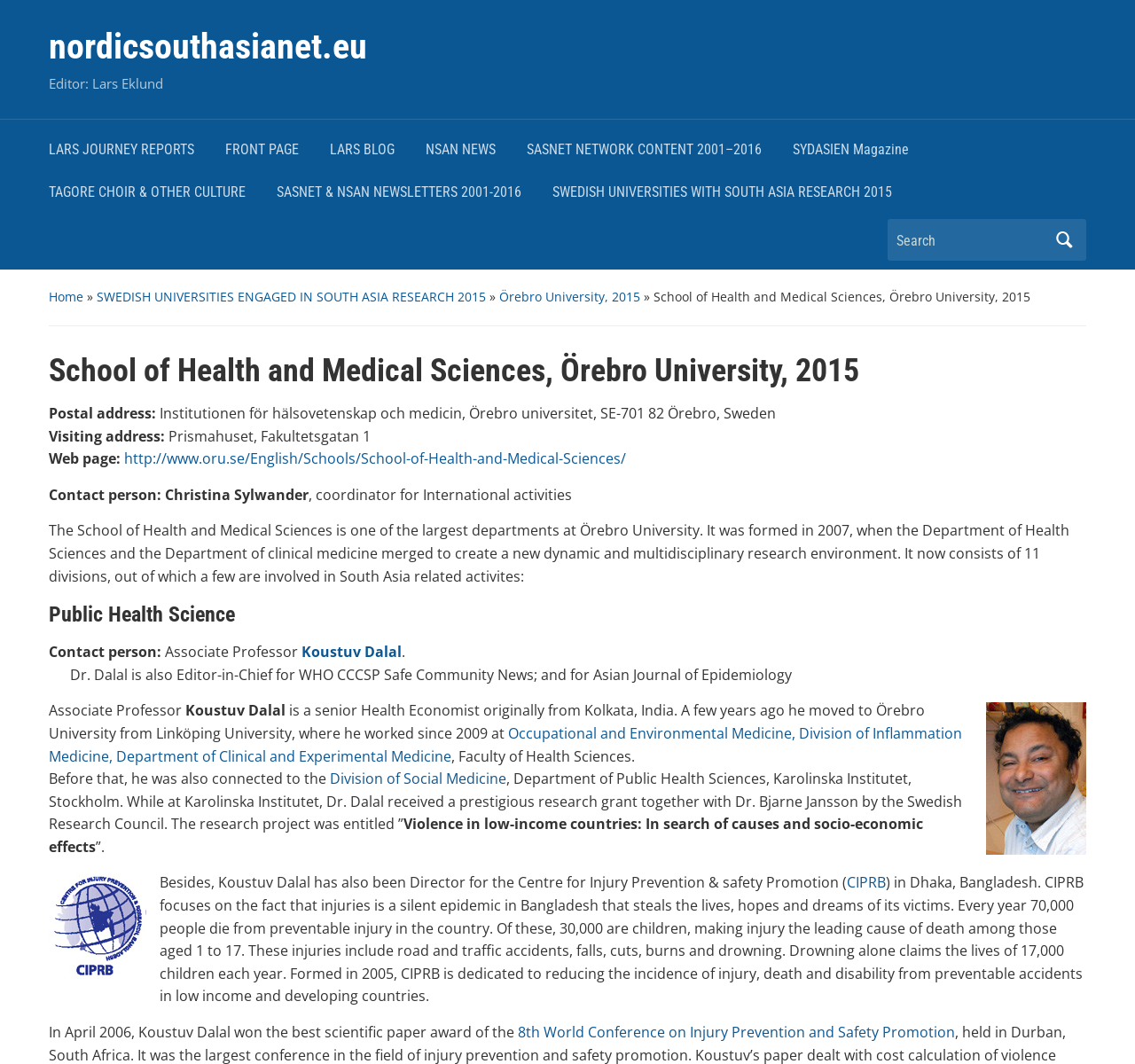Bounding box coordinates are specified in the format (top-left x, top-left y, bottom-right x, bottom-right y). All values are floating point numbers bounded between 0 and 1. Please provide the bounding box coordinate of the region this sentence describes: FRONT PAGE

[0.198, 0.125, 0.291, 0.165]